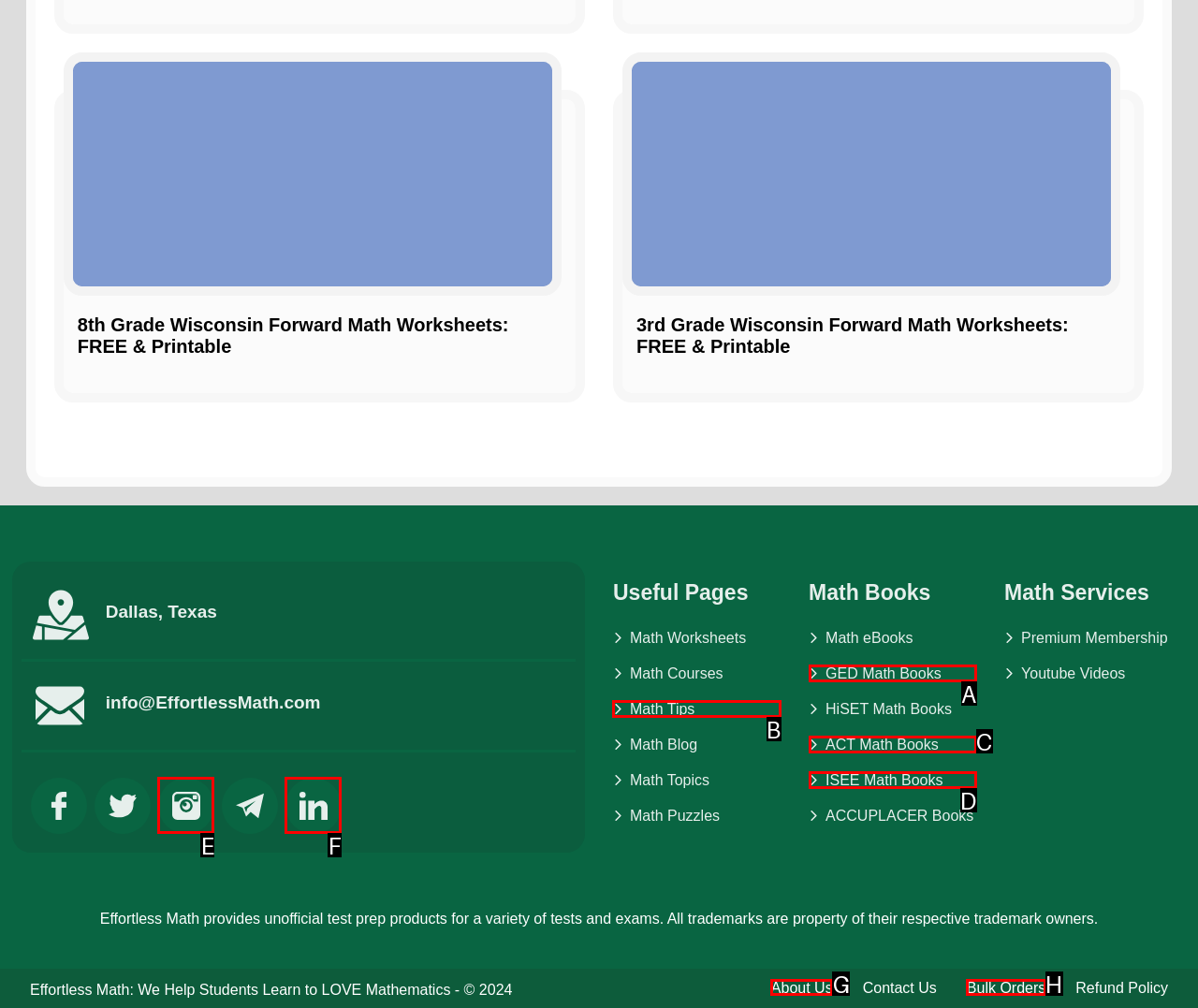Select the option that matches the description: ISEE Math Books. Answer with the letter of the correct option directly.

D